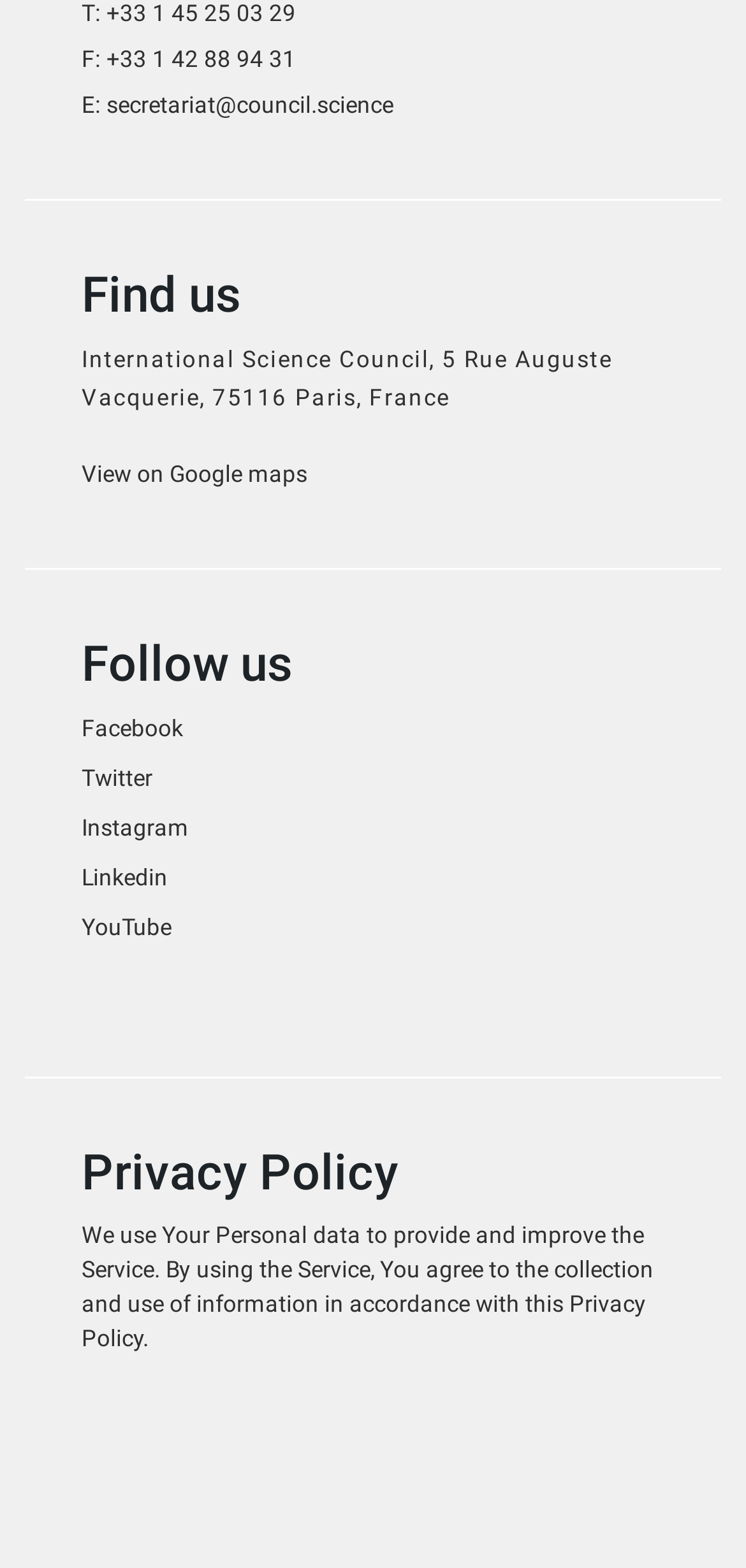Calculate the bounding box coordinates of the UI element given the description: "Linkedin".

[0.11, 0.551, 0.225, 0.568]